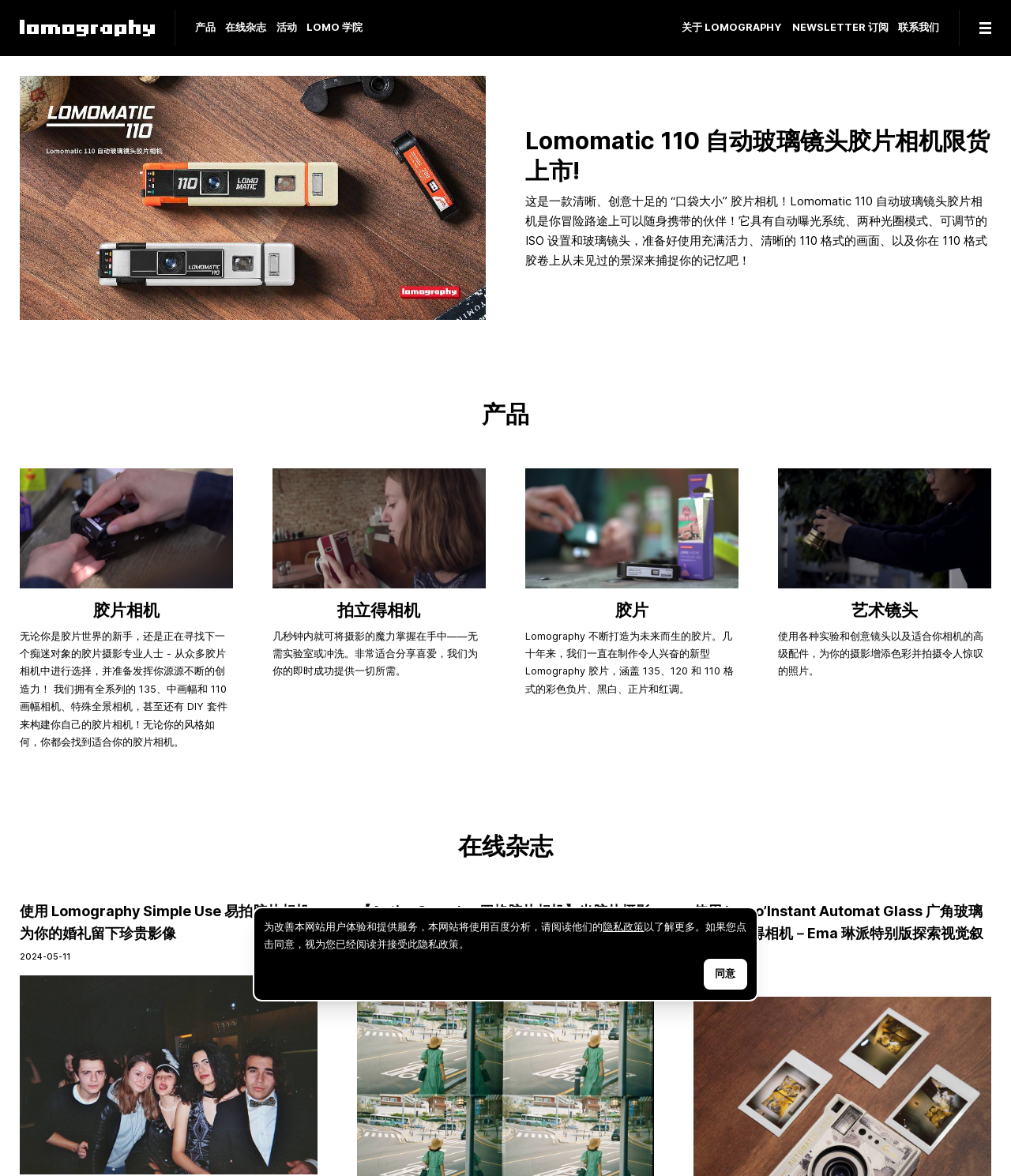What is the latest article about?
Please provide a single word or phrase based on the screenshot.

Using Lomography Simple Use for wedding photography